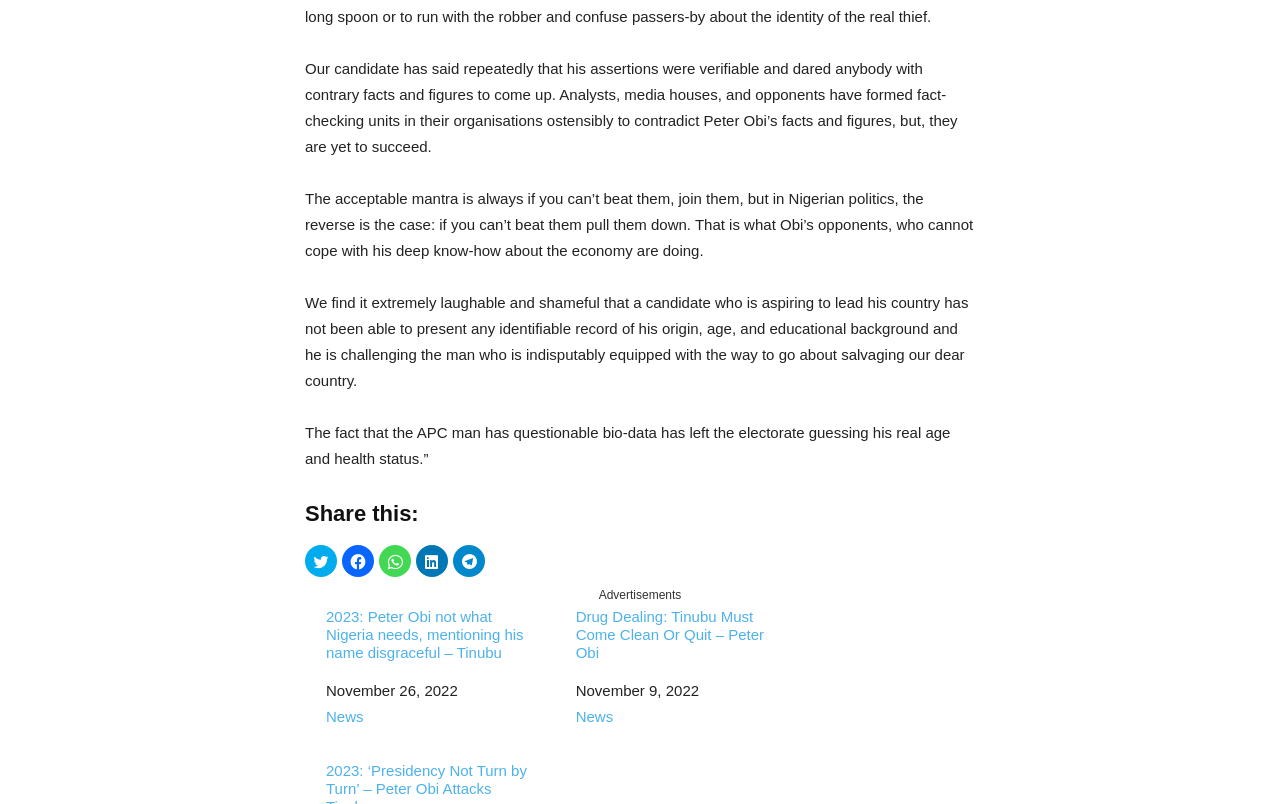Find the bounding box coordinates for the area that should be clicked to accomplish the instruction: "Click on the category 'Clay'".

None